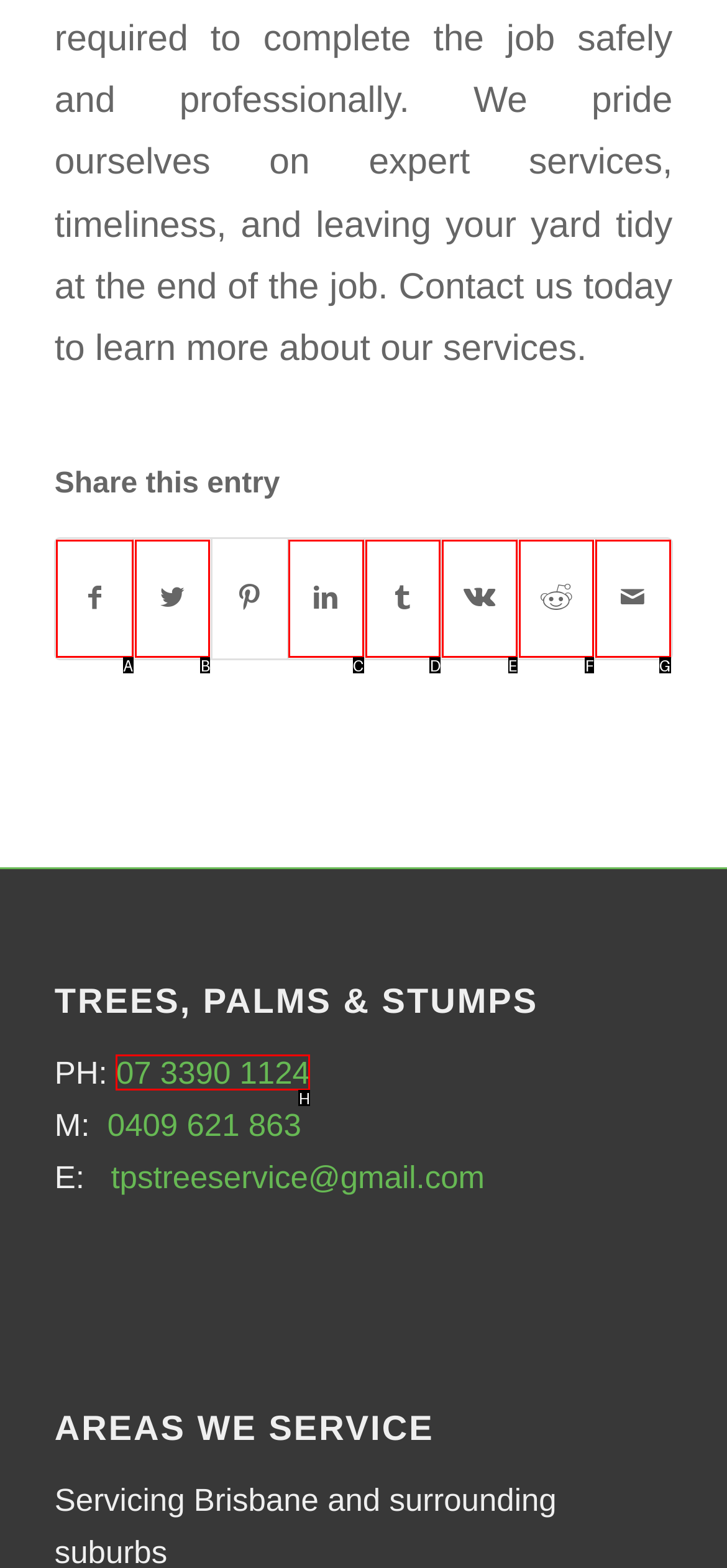Using the provided description: Share on Reddit, select the most fitting option and return its letter directly from the choices.

F